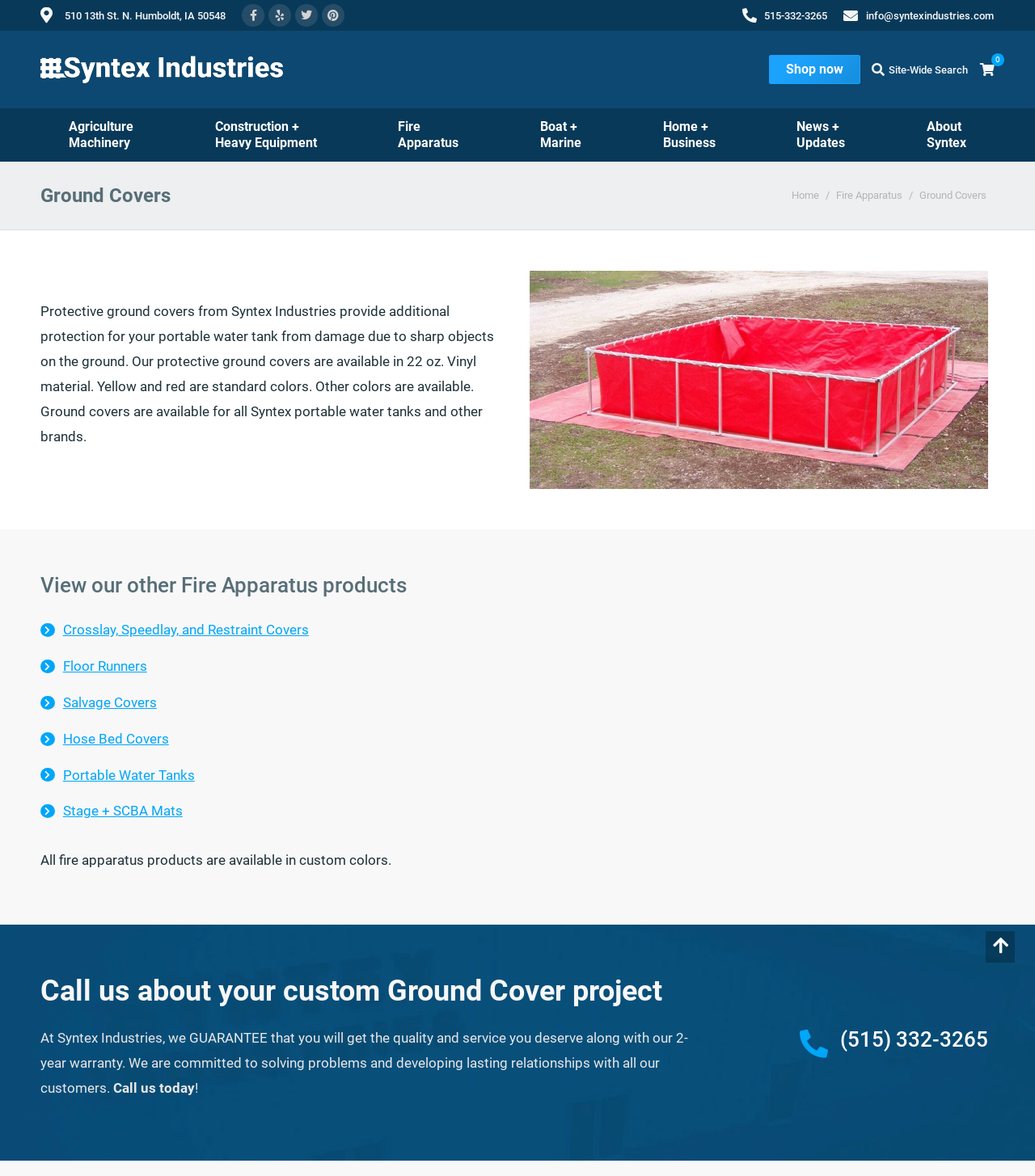Identify the bounding box coordinates of the section to be clicked to complete the task described by the following instruction: "Search the site". The coordinates should be four float numbers between 0 and 1, formatted as [left, top, right, bottom].

[0.859, 0.054, 0.935, 0.064]